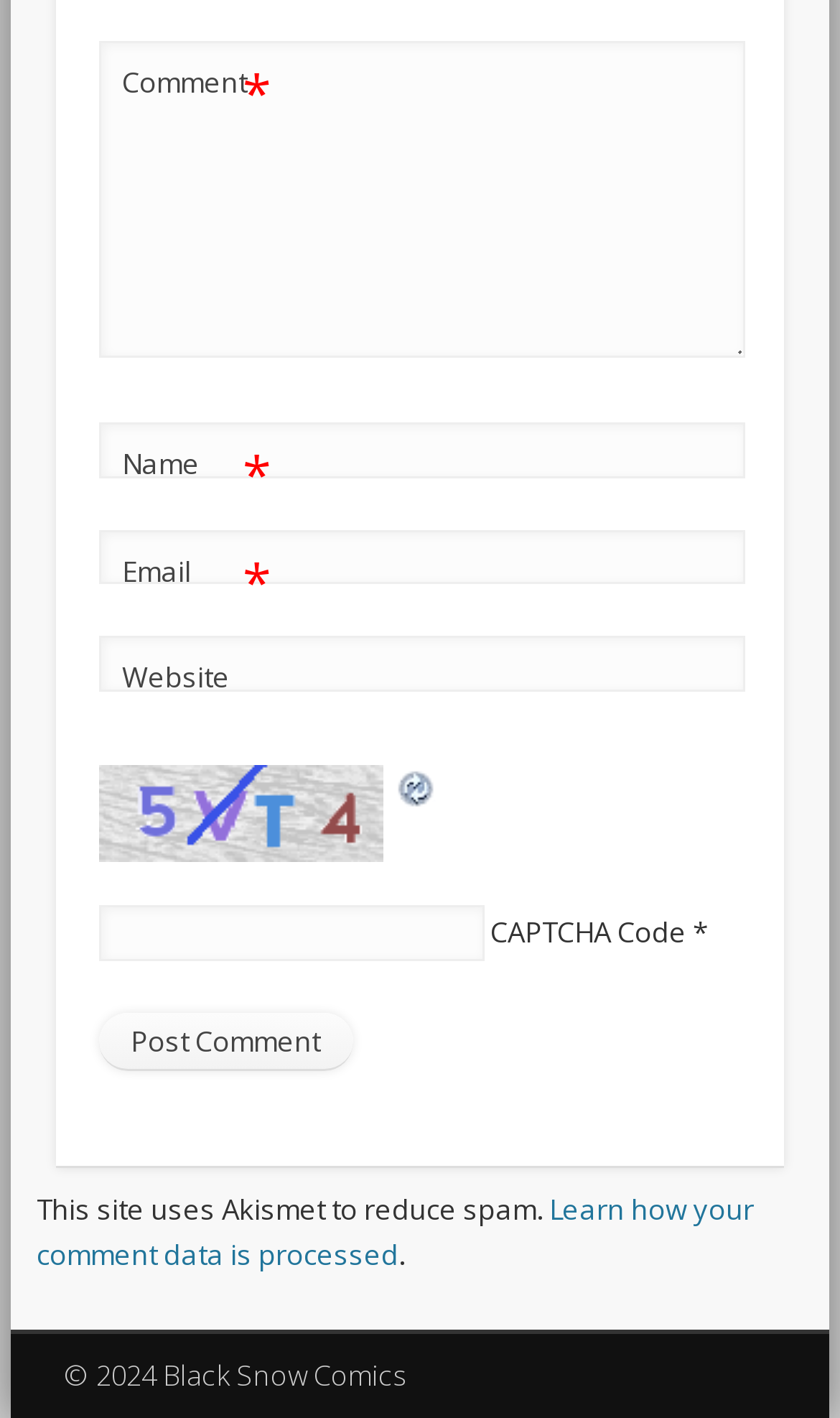Locate the bounding box coordinates of the element that needs to be clicked to carry out the instruction: "Input your email". The coordinates should be given as four float numbers ranging from 0 to 1, i.e., [left, top, right, bottom].

[0.117, 0.373, 0.888, 0.413]